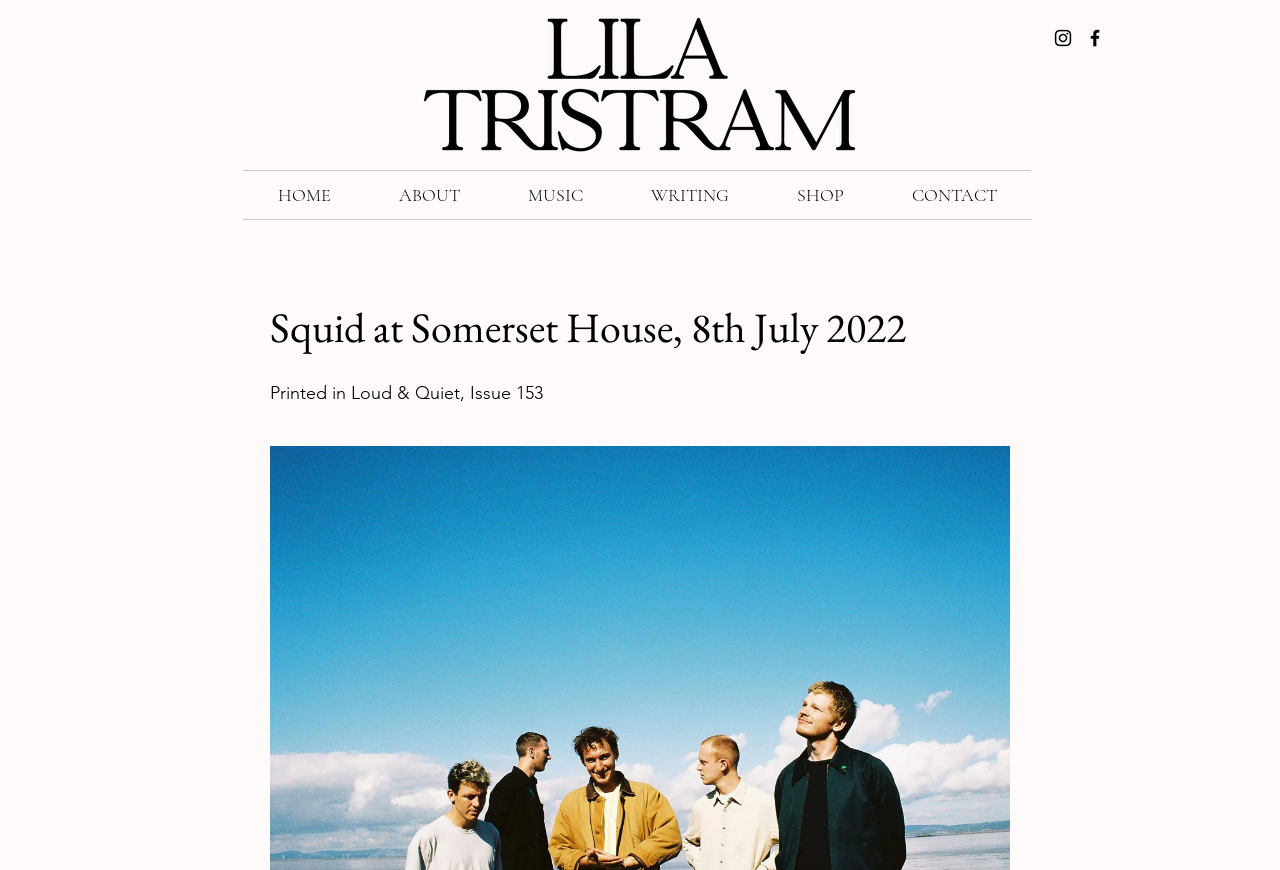Given the element description "aria-label="Black Instagram Icon"" in the screenshot, predict the bounding box coordinates of that UI element.

[0.822, 0.031, 0.839, 0.056]